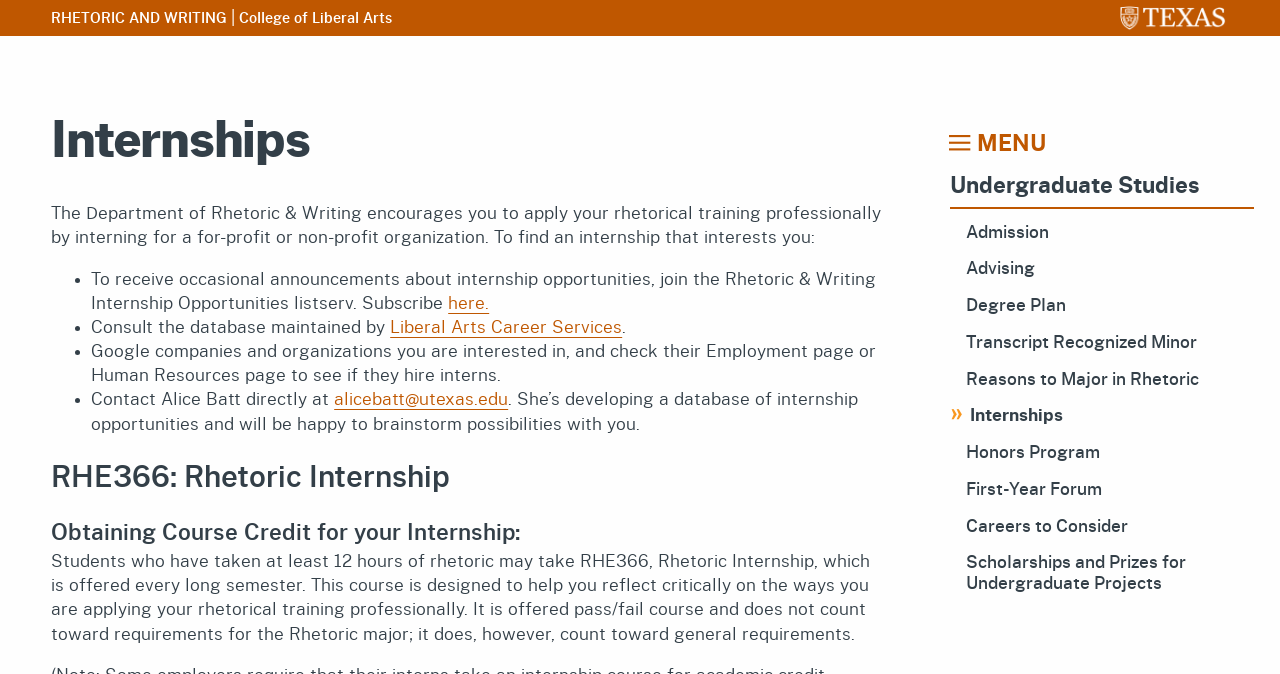Answer this question using a single word or a brief phrase:
What department encourages students to apply rhetorical training professionally?

Rhetoric & Writing